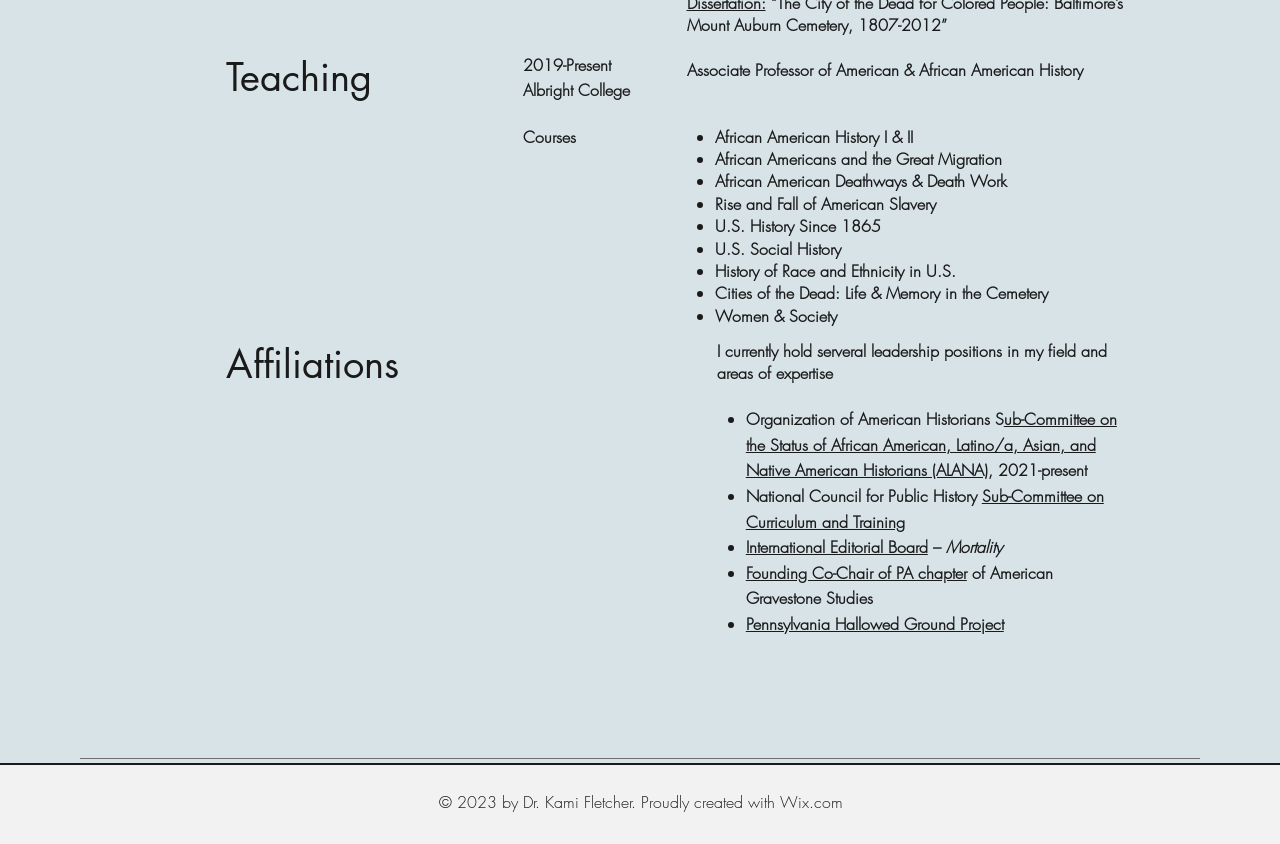What is the professor's field of expertise? Refer to the image and provide a one-word or short phrase answer.

American & African American History